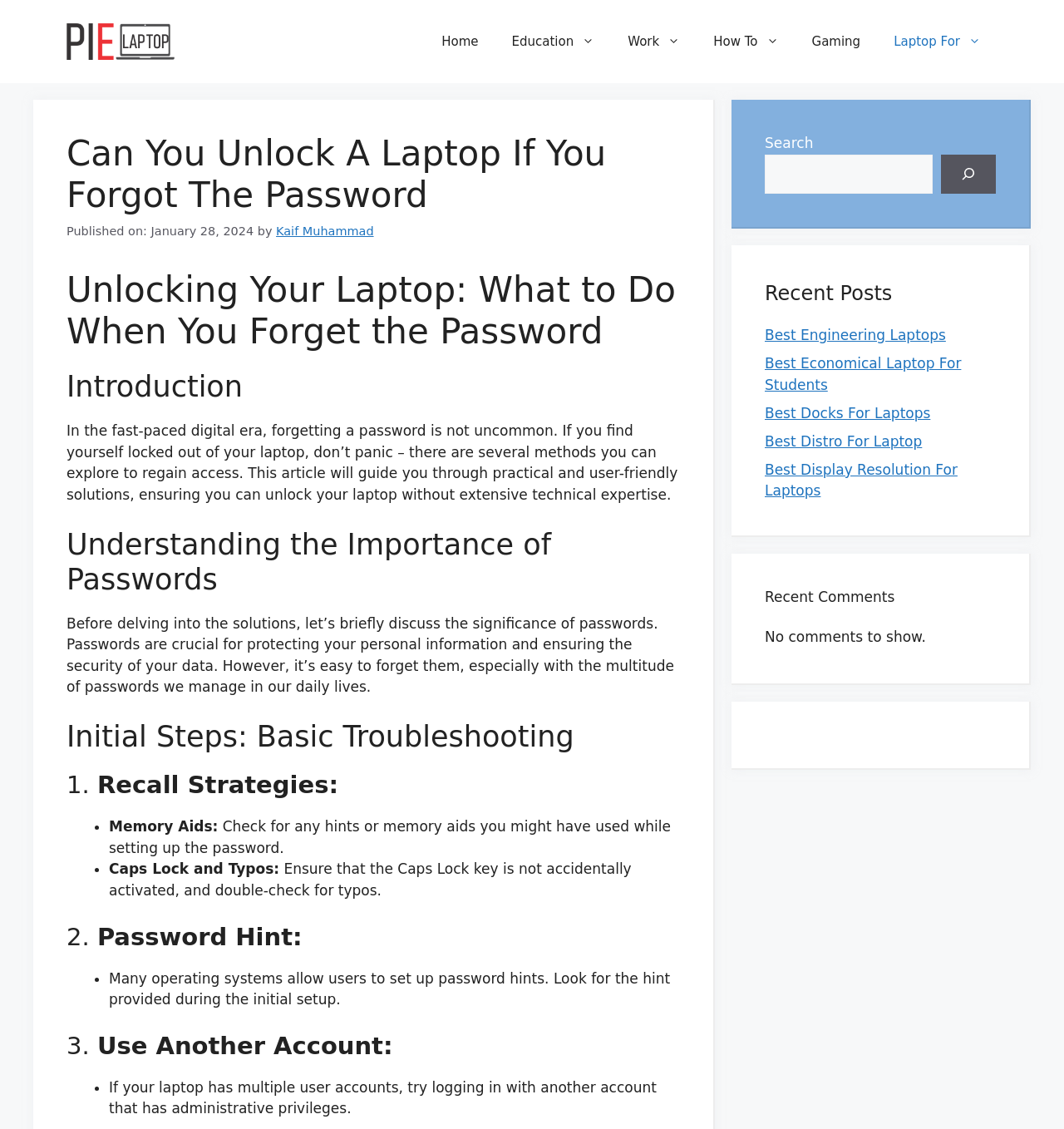What is the date of publication of the current article?
Provide a concise answer using a single word or phrase based on the image.

January 28, 2024